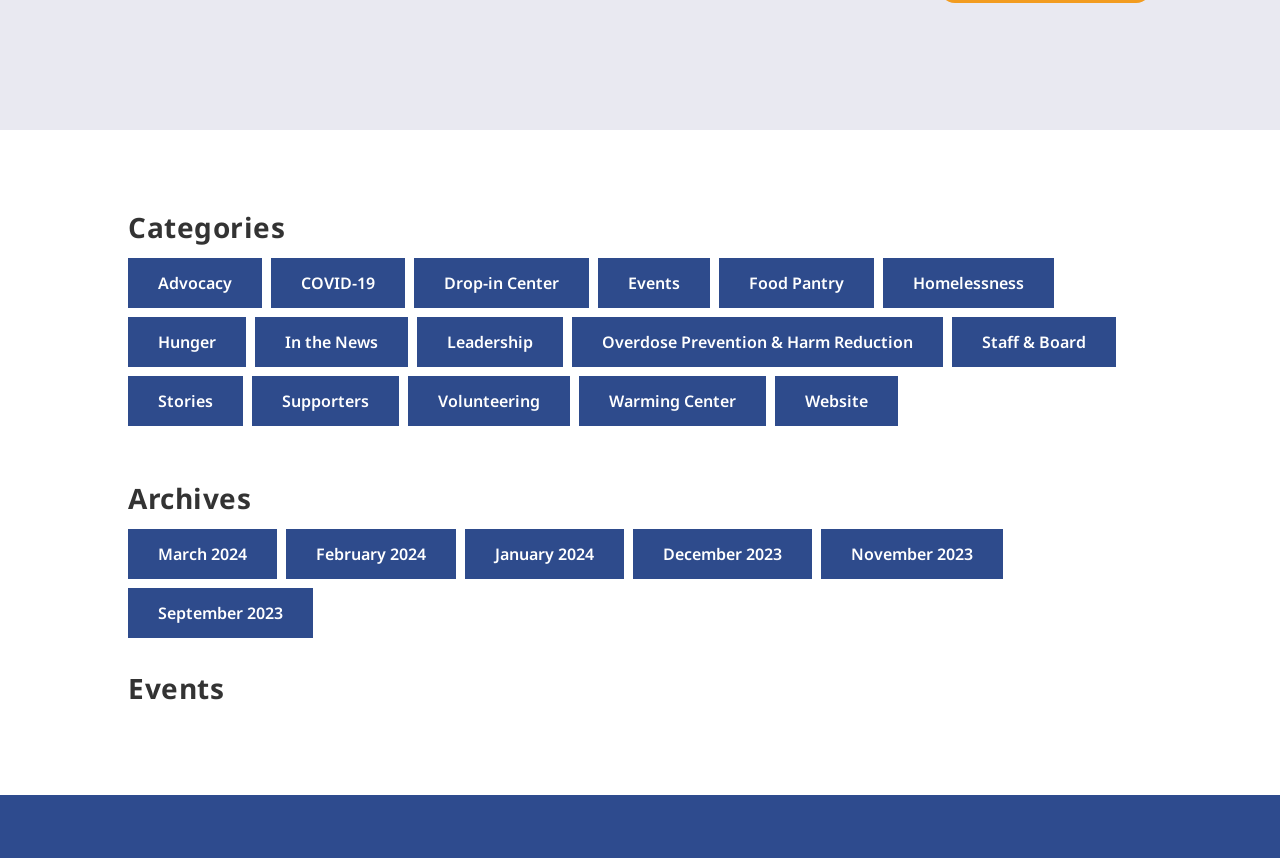Locate the bounding box for the described UI element: "Overdose Prevention & Harm Reduction". Ensure the coordinates are four float numbers between 0 and 1, formatted as [left, top, right, bottom].

[0.447, 0.37, 0.737, 0.428]